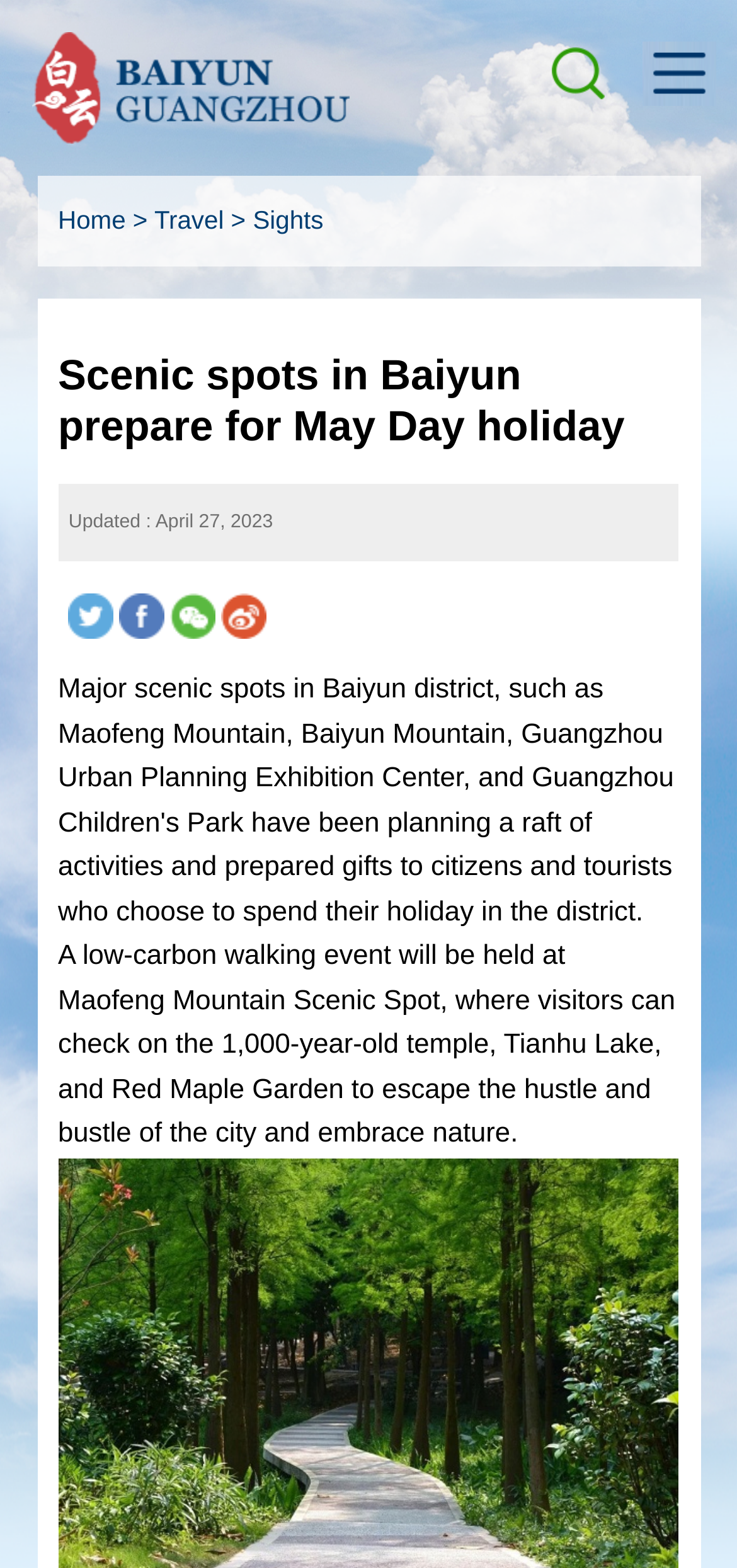Provide a short, one-word or phrase answer to the question below:
How many images are there in the webpage?

4